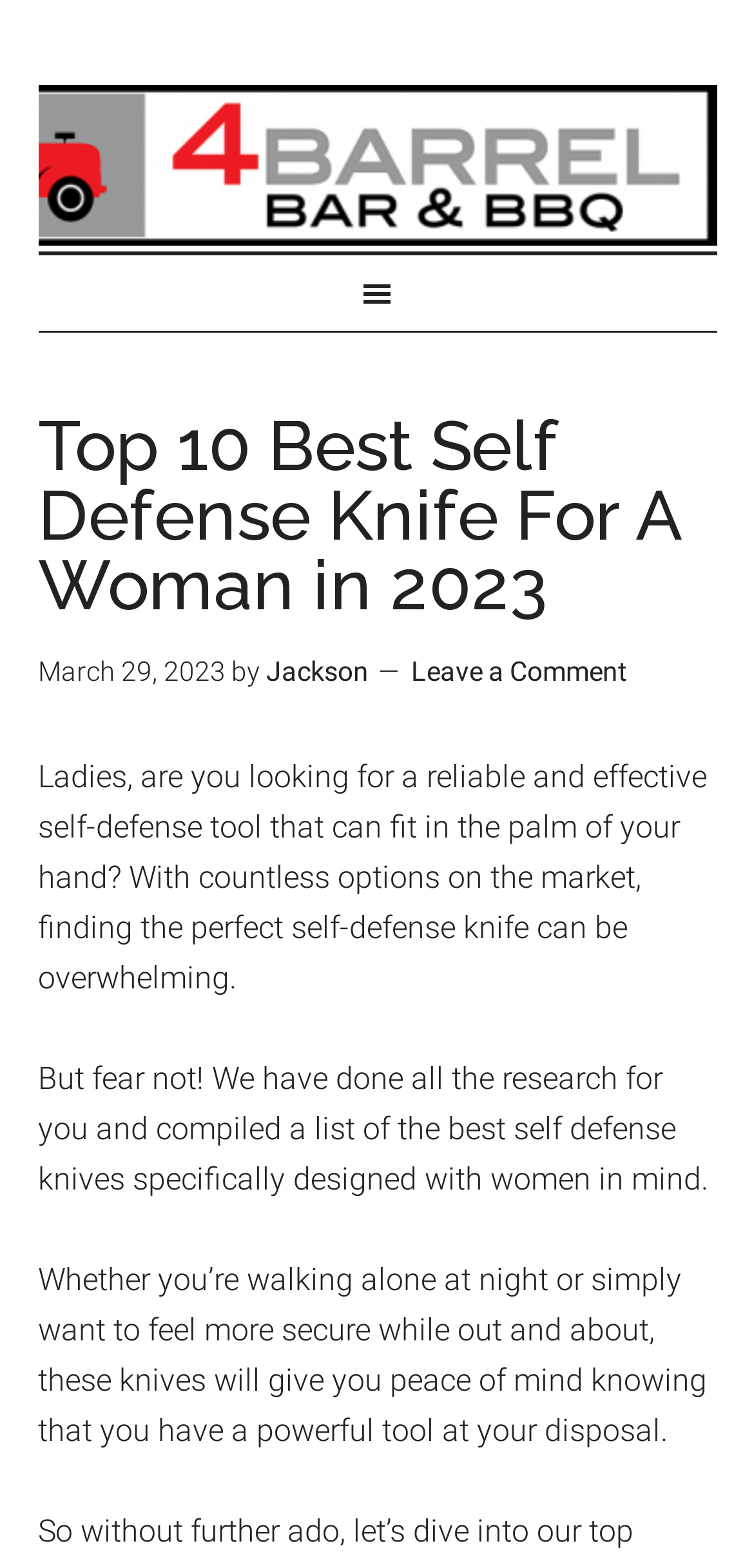What is the target audience for the self-defense knives?
Answer with a single word or phrase, using the screenshot for reference.

Women